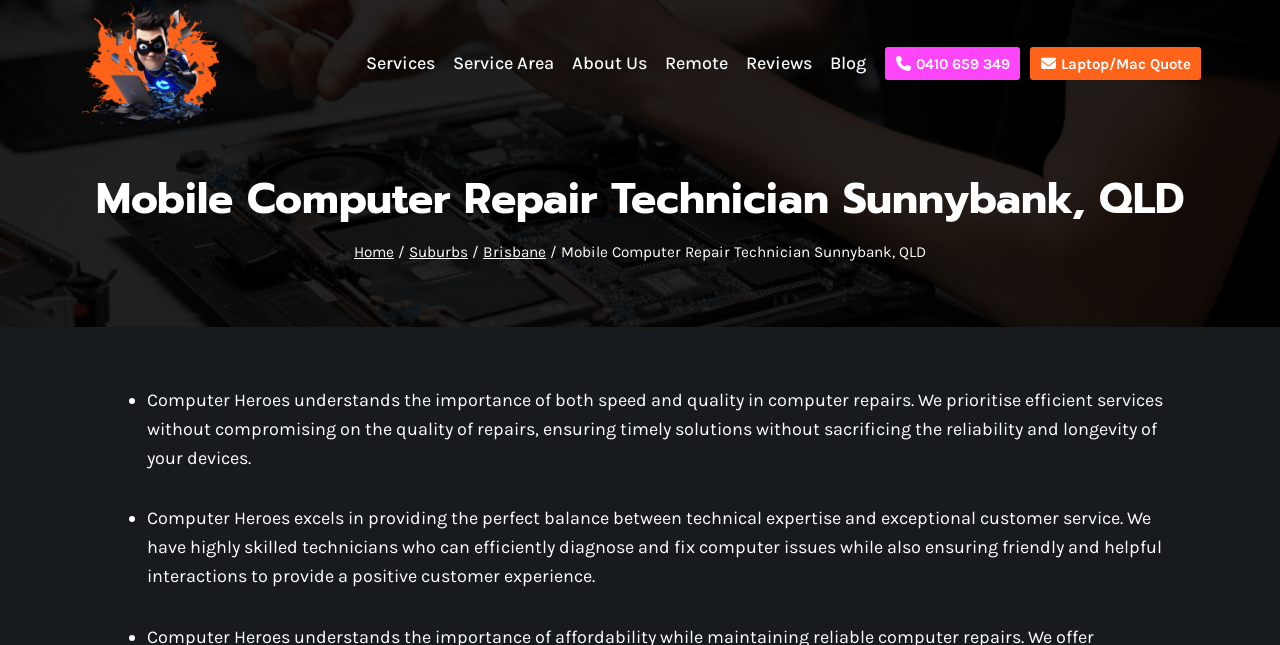Respond to the question below with a single word or phrase:
What is the company name?

Computer Hero